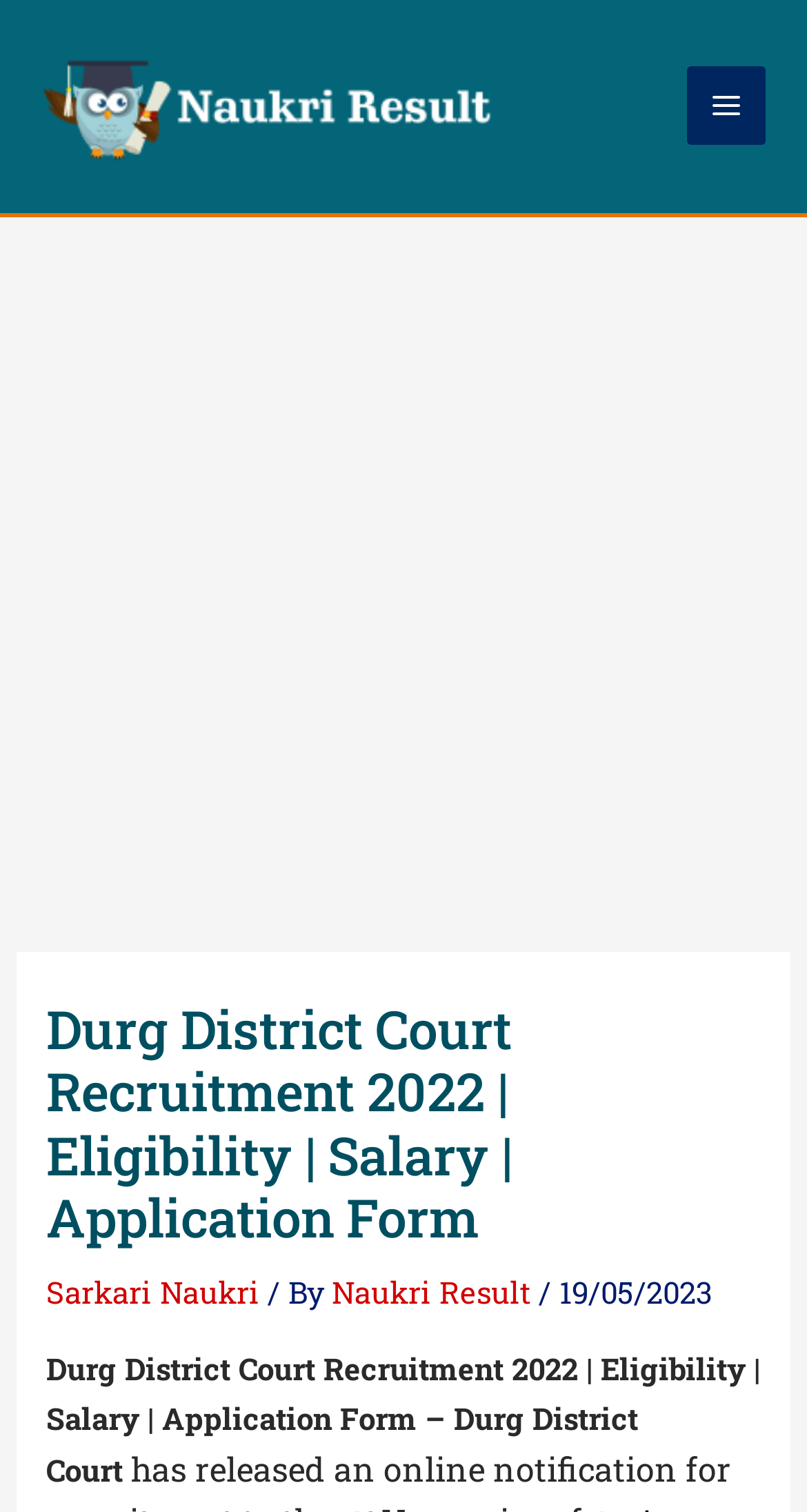Give the bounding box coordinates for the element described by: "alt="Naukri Result"".

[0.051, 0.055, 0.615, 0.081]